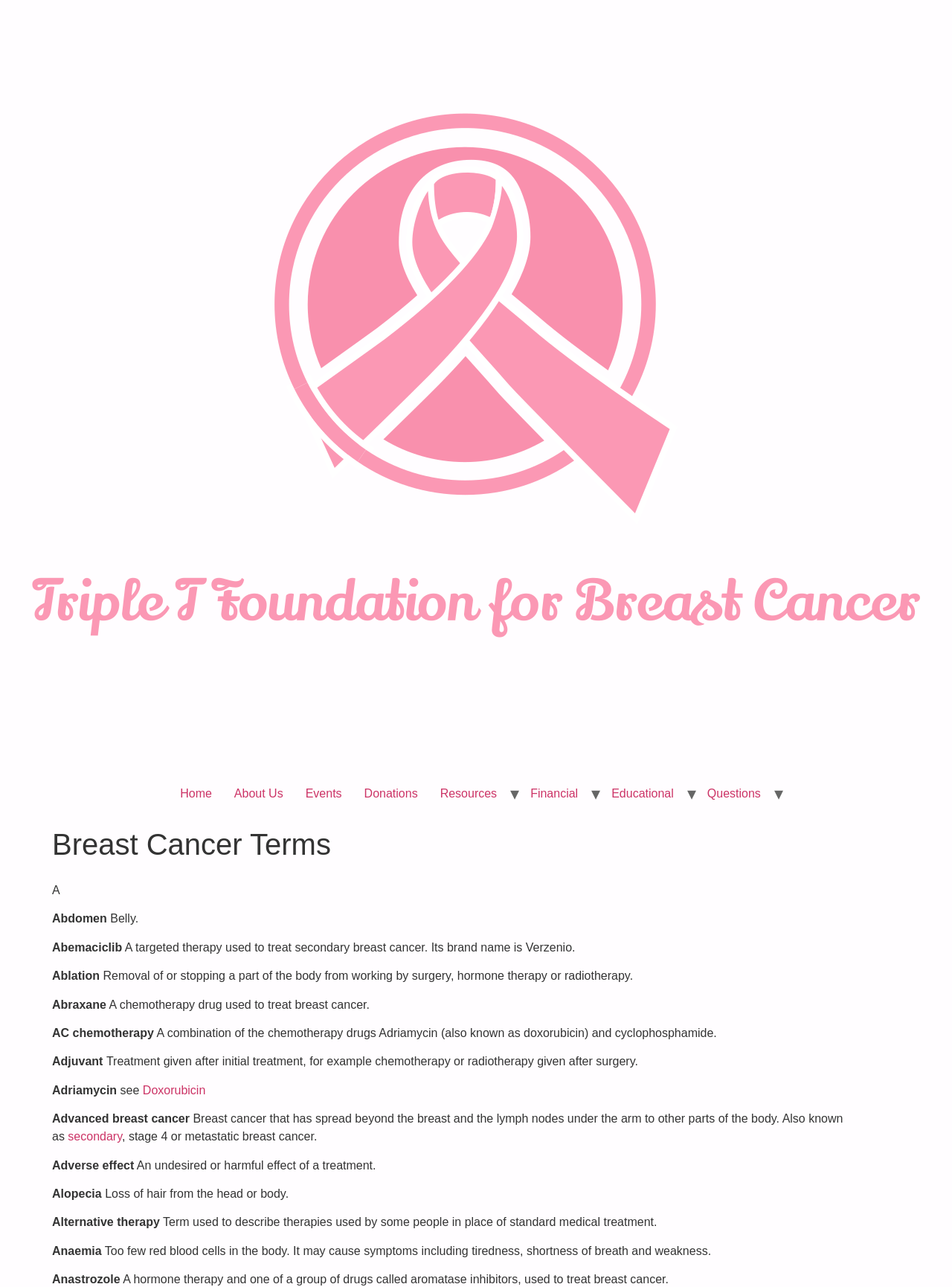Return the bounding box coordinates of the UI element that corresponds to this description: "About Us". The coordinates must be given as four float numbers in the range of 0 and 1, [left, top, right, bottom].

[0.234, 0.605, 0.309, 0.628]